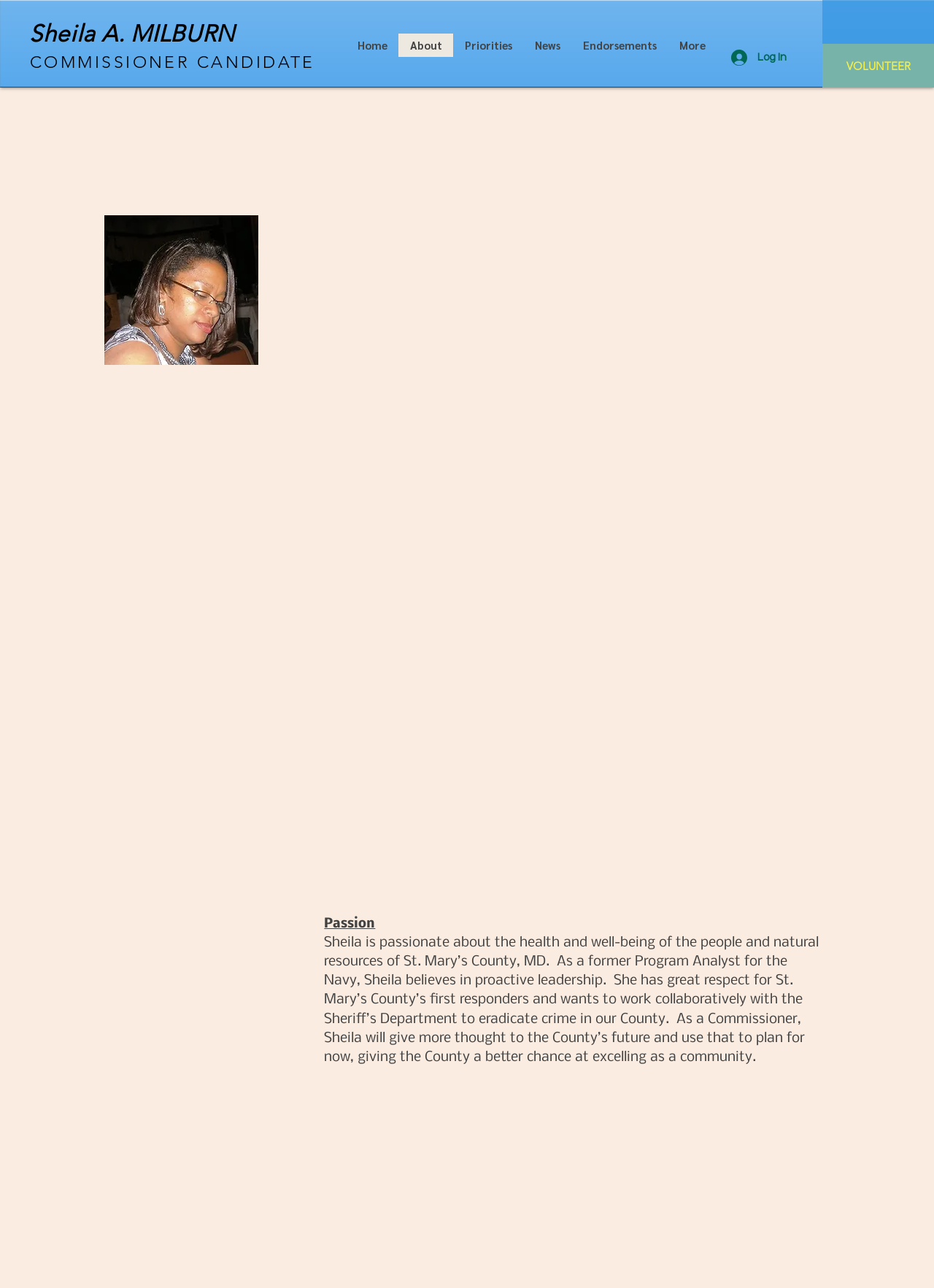Locate the bounding box for the described UI element: "COMMISSIONER CANDIDATE". Ensure the coordinates are four float numbers between 0 and 1, formatted as [left, top, right, bottom].

[0.032, 0.041, 0.337, 0.056]